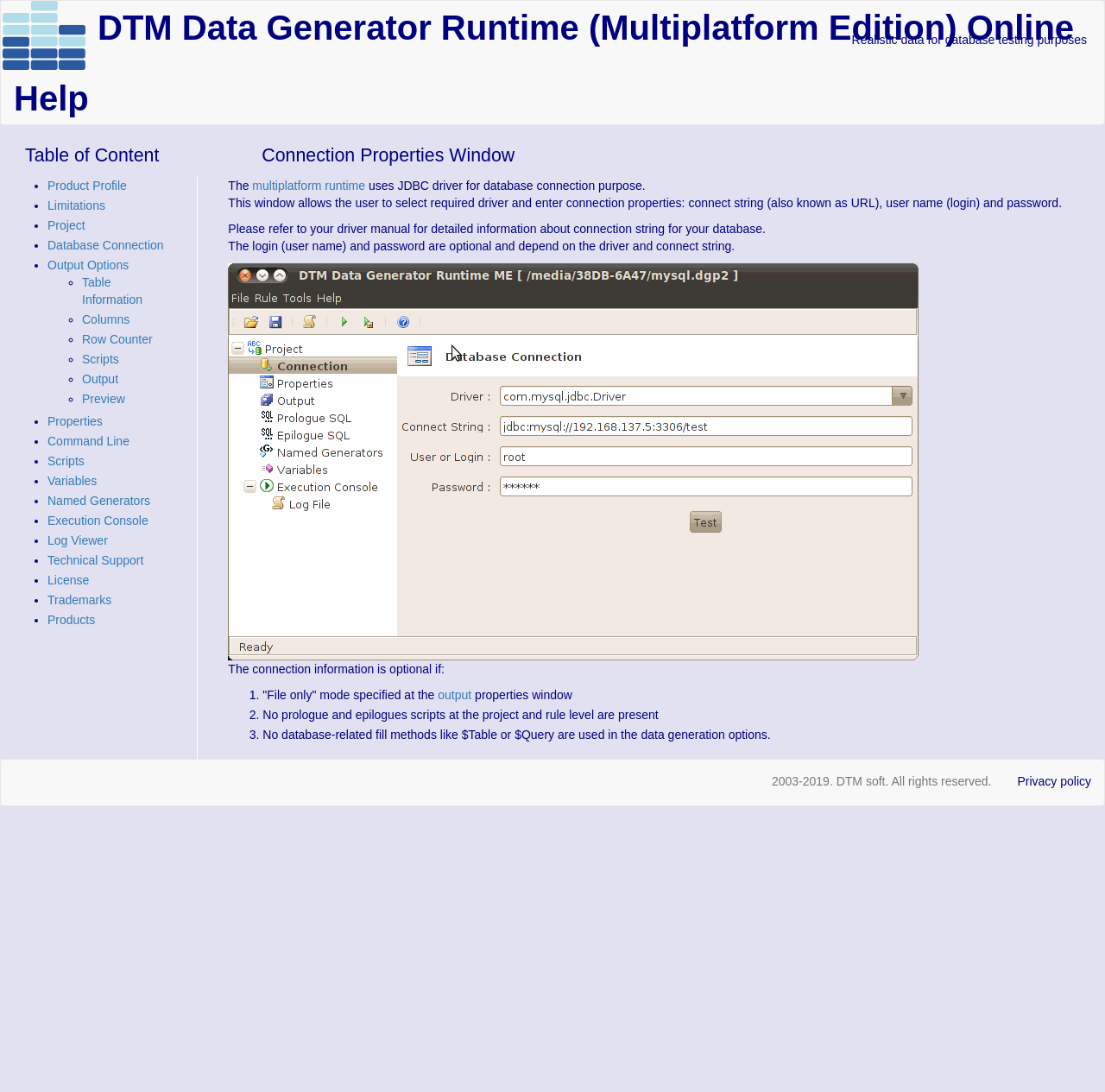What is the role of JDBC driver in the multiplatform runtime?
Observe the image and answer the question with a one-word or short phrase response.

Database connection